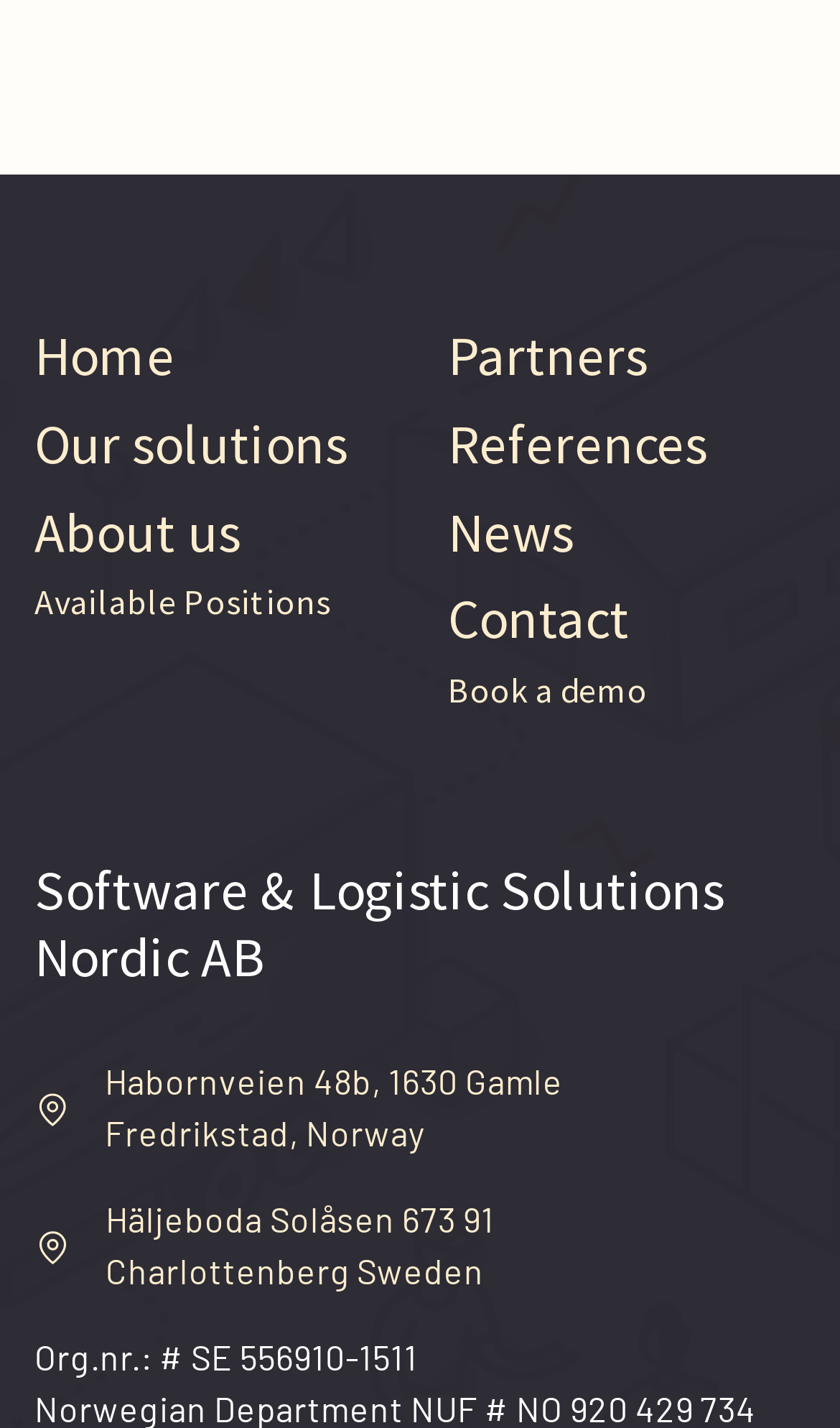How many offices does the company have?
Using the image as a reference, deliver a detailed and thorough answer to the question.

The company has two offices, one in Norway and one in Sweden. This can be inferred from the two address links with bounding box coordinates [0.041, 0.742, 0.779, 0.814] and [0.041, 0.838, 0.779, 0.911] respectively.